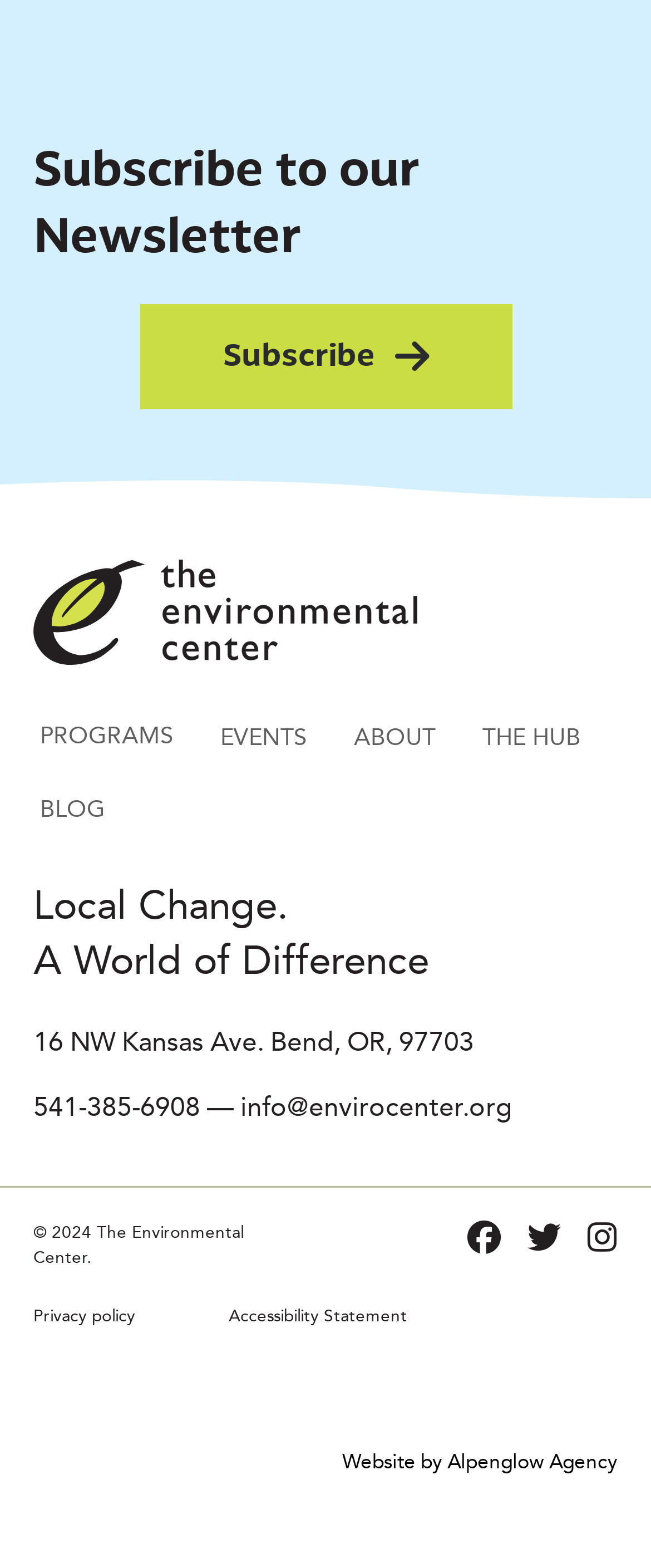Given the description Website by Alpenglow Agency, predict the bounding box coordinates of the UI element. Ensure the coordinates are in the format (top-left x, top-left y, bottom-right x, bottom-right y) and all values are between 0 and 1.

[0.526, 0.921, 0.949, 0.941]